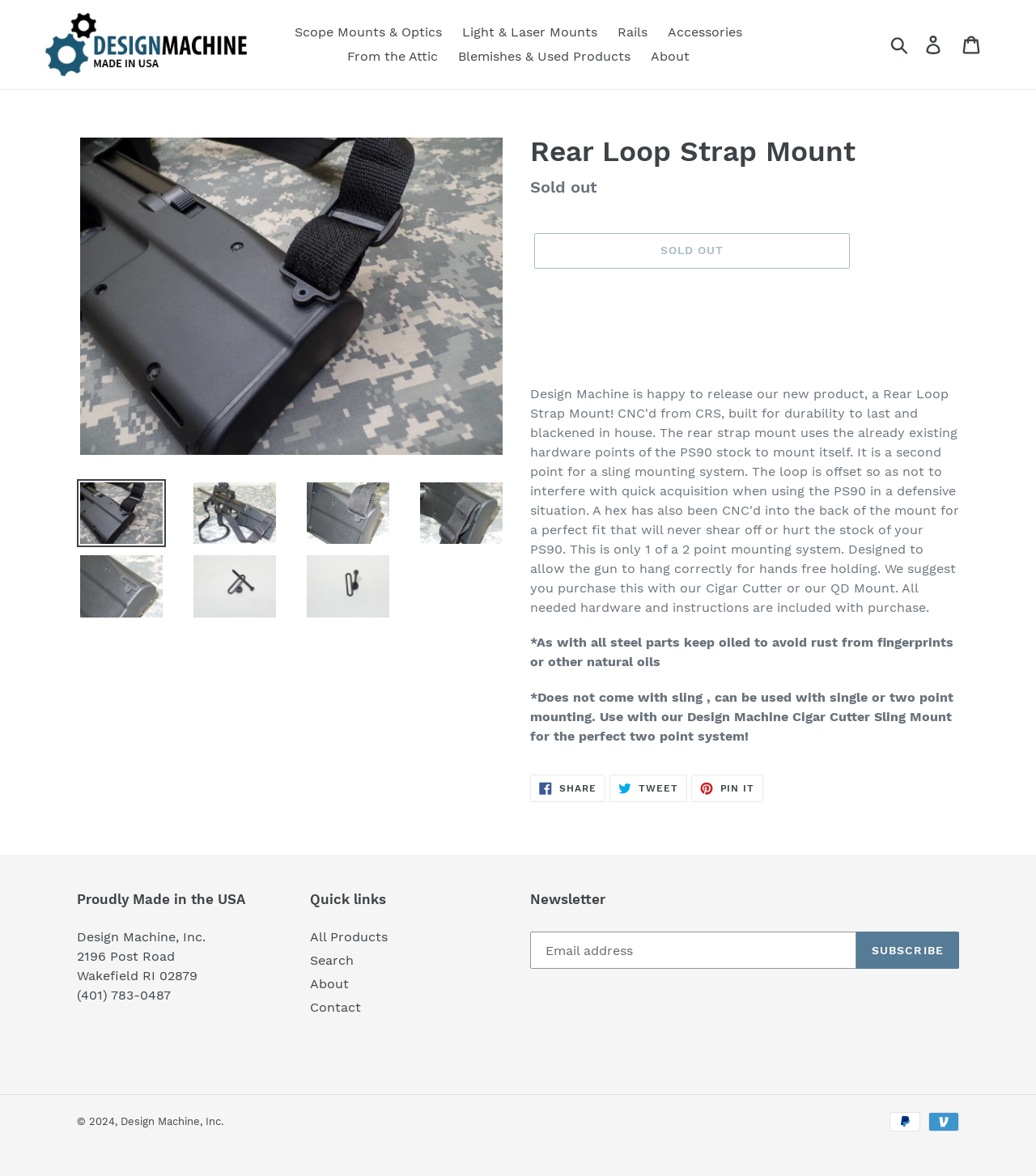Provide an in-depth caption for the contents of the webpage.

The webpage is about a product called "Rear Loop Strap Mount" from Design Machine, Inc. At the top, there is a navigation menu with links to various categories such as "Scope Mounts & Optics", "Light & Laser Mounts", "Rails", "Accessories", and more. On the right side of the navigation menu, there are buttons for "Search", "Log in", and "Cart".

Below the navigation menu, there is a large image of the "Rear Loop Strap Mount" product, taking up most of the width of the page. Below the image, there are several links to load the image into a gallery viewer.

To the right of the image, there is a heading that reads "Rear Loop Strap Mount" followed by a description list with a regular price and a "Sold out" status. Below that, there is a disabled "SOLD OUT" button.

Further down the page, there are several paragraphs of text describing the product, including a note about keeping the steel parts oiled to avoid rust and information about using the product with a sling. There are also social media links to share the product on Facebook, Twitter, and Pinterest.

In the lower section of the page, there are several headings and links, including "Proudly Made in the USA", "Quick links", and "Newsletter". The "Proudly Made in the USA" section displays the company's address and contact information. The "Quick links" section has links to "All Products", "Search", "About", and "Contact". The "Newsletter" section has a textbox to enter an email address and a "SUBSCRIBE" button.

At the very bottom of the page, there is a horizontal separator line, followed by a copyright notice and a link to Design Machine, Inc. There are also images of payment methods, including PayPal and Venmo.